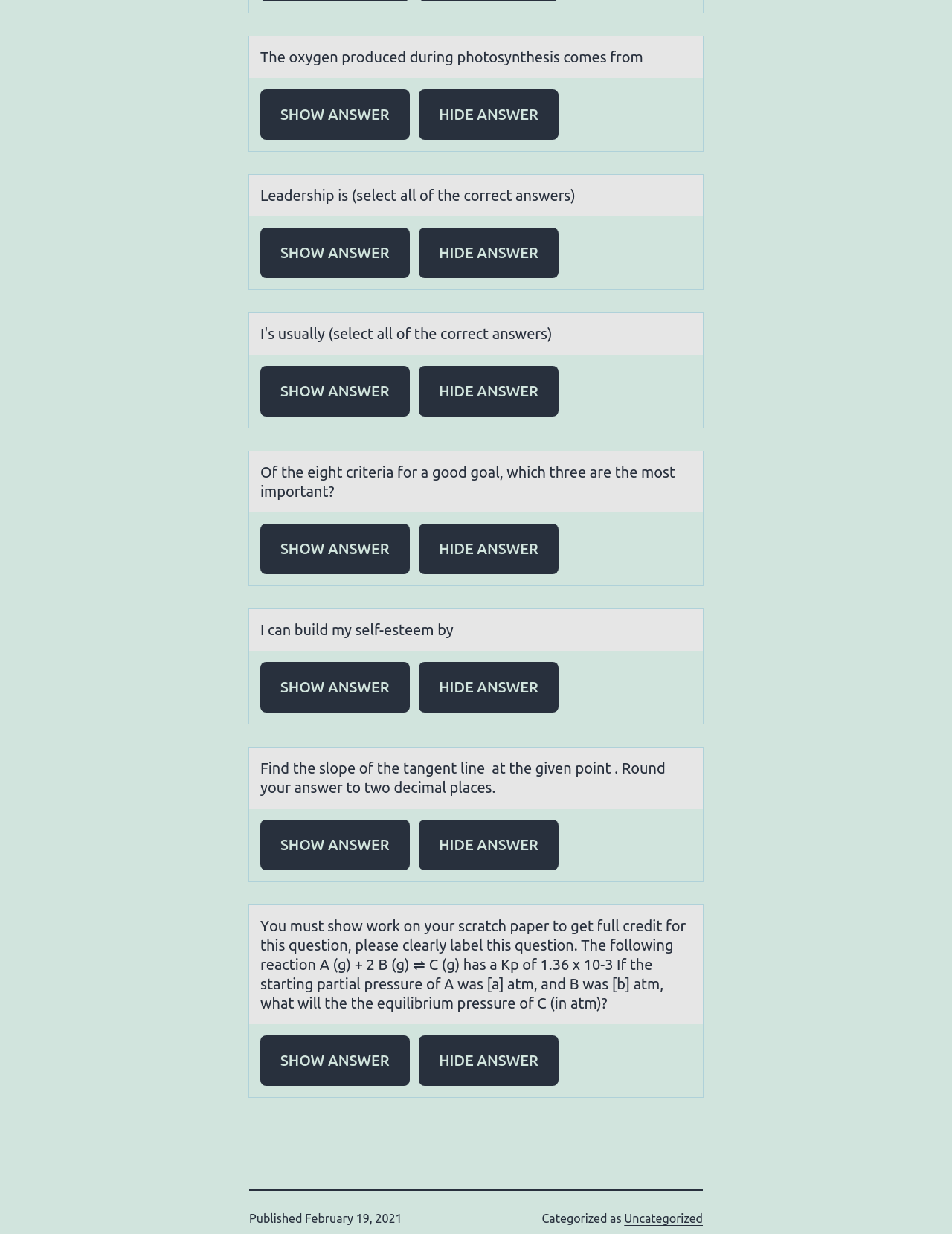Identify the bounding box for the UI element that is described as follows: "Show Answer".

[0.273, 0.296, 0.43, 0.337]